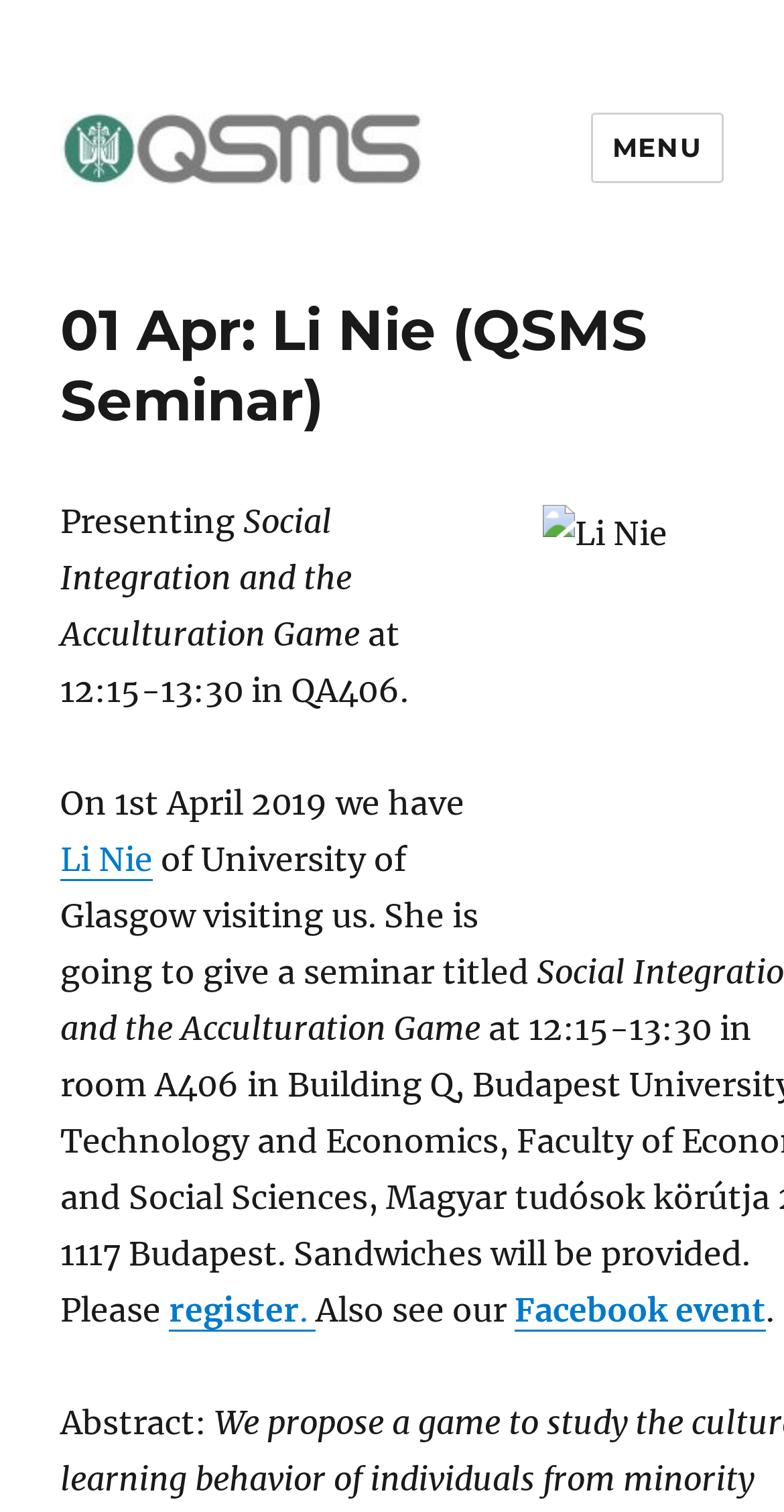Please analyze the image and provide a thorough answer to the question:
What is the title of the seminar?

I found the answer by looking at the text that says 'Social Integration and the Acculturation Game' which is the title of the seminar given by Li Nie.